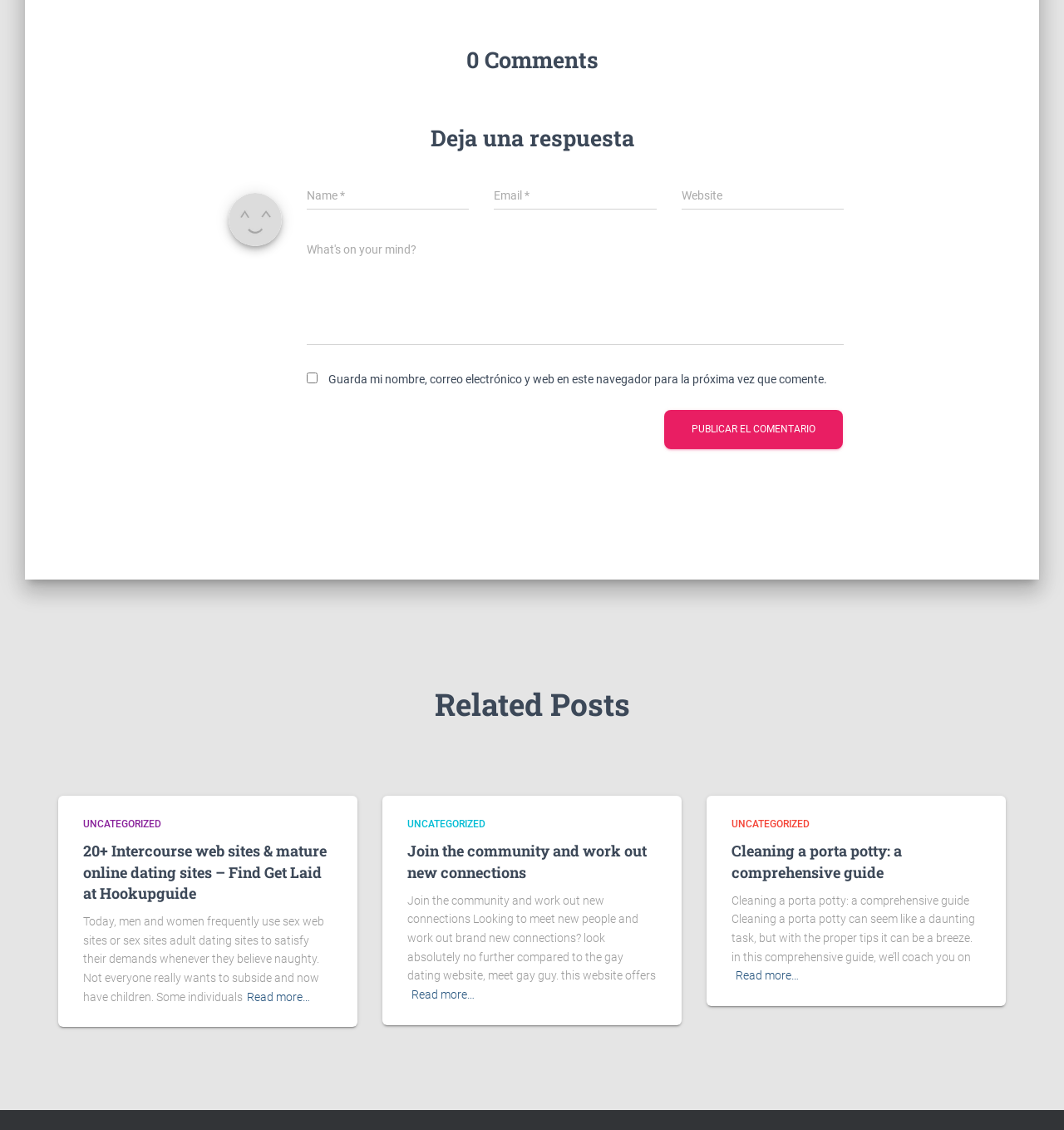What is the title of the first related post?
Give a detailed response to the question by analyzing the screenshot.

The first related post is titled '20+ Intercourse web sites & mature online dating sites – Find Get Laid at Hookupguide', which suggests that it is an article about online dating and hookup websites.